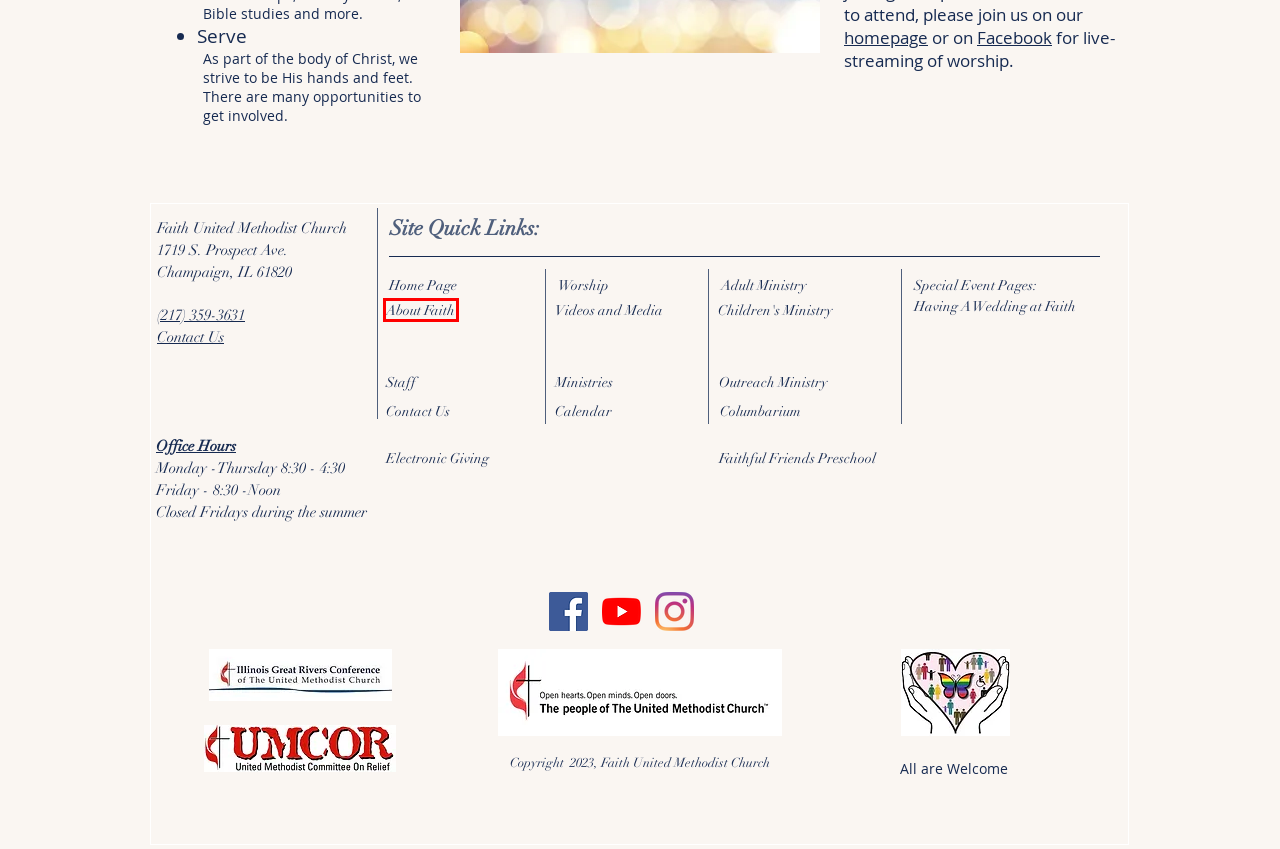You’re provided with a screenshot of a webpage that has a red bounding box around an element. Choose the best matching webpage description for the new page after clicking the element in the red box. The options are:
A. Our History | fumc
B. Children and Youth Ministry | fumc
C. Our Ministries | fumc
D. Videos | fumc
E. A Wedding At Faith | fumc
F. Services and Times | fumc
G. staff
H. Church Calendar | fumc

A